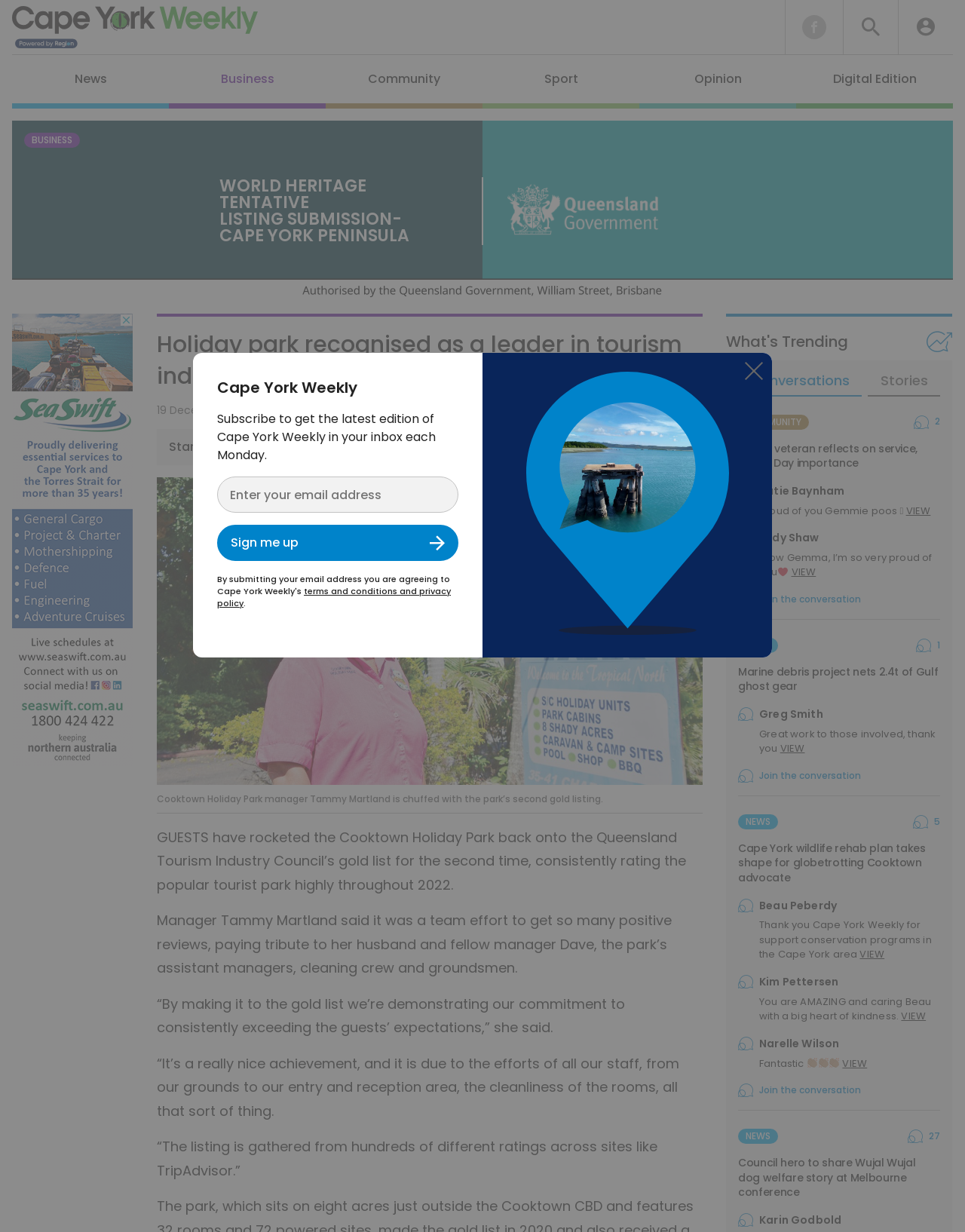Locate the bounding box coordinates of the element that should be clicked to fulfill the instruction: "Search for articles".

None